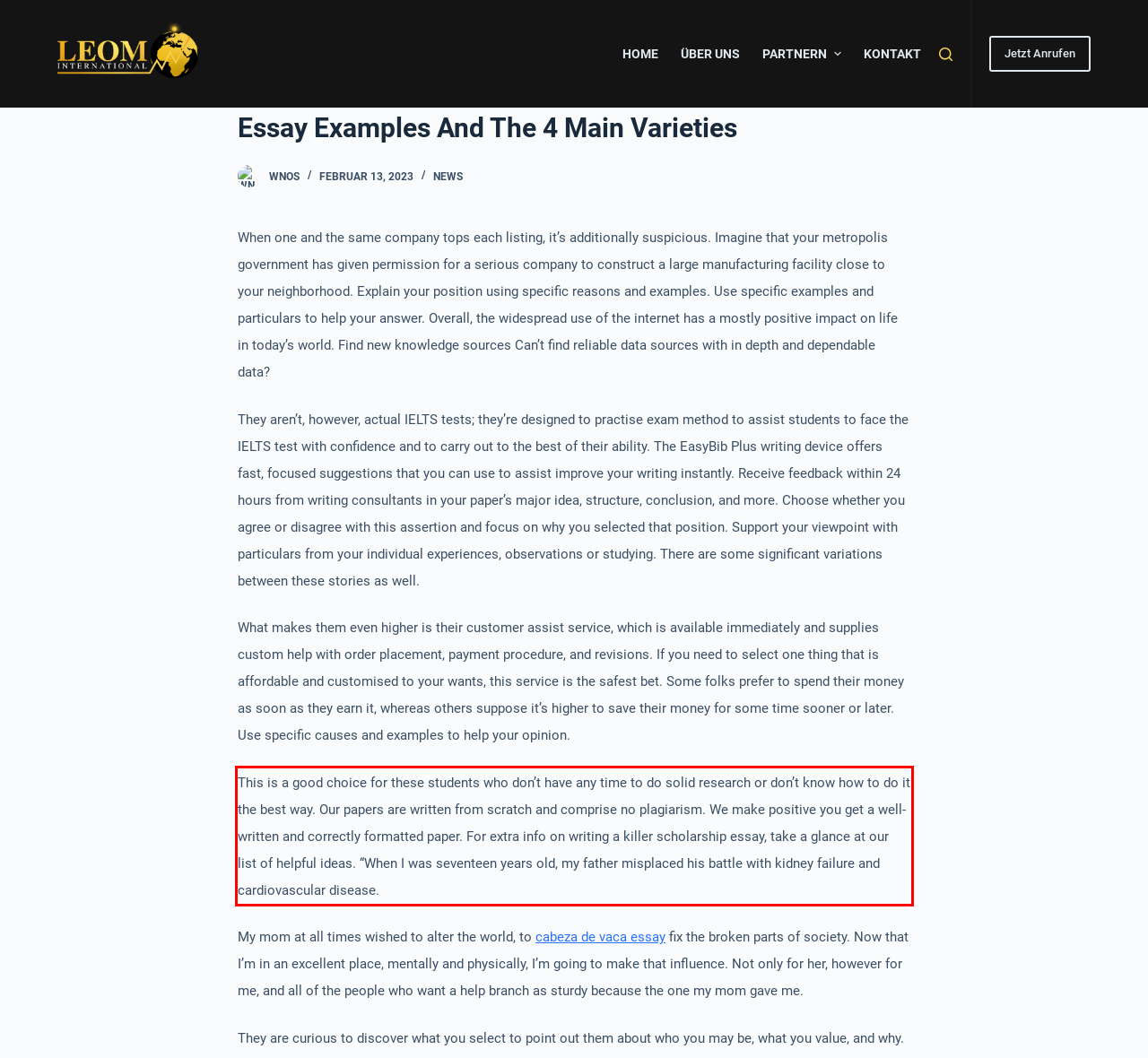You are provided with a screenshot of a webpage that includes a red bounding box. Extract and generate the text content found within the red bounding box.

This is a good choice for these students who don’t have any time to do solid research or don’t know how to do it the best way. Our papers are written from scratch and comprise no plagiarism. We make positive you get a well-written and correctly formatted paper. For extra info on writing a killer scholarship essay, take a glance at our list of helpful ideas. “When I was seventeen years old, my father misplaced his battle with kidney failure and cardiovascular disease.